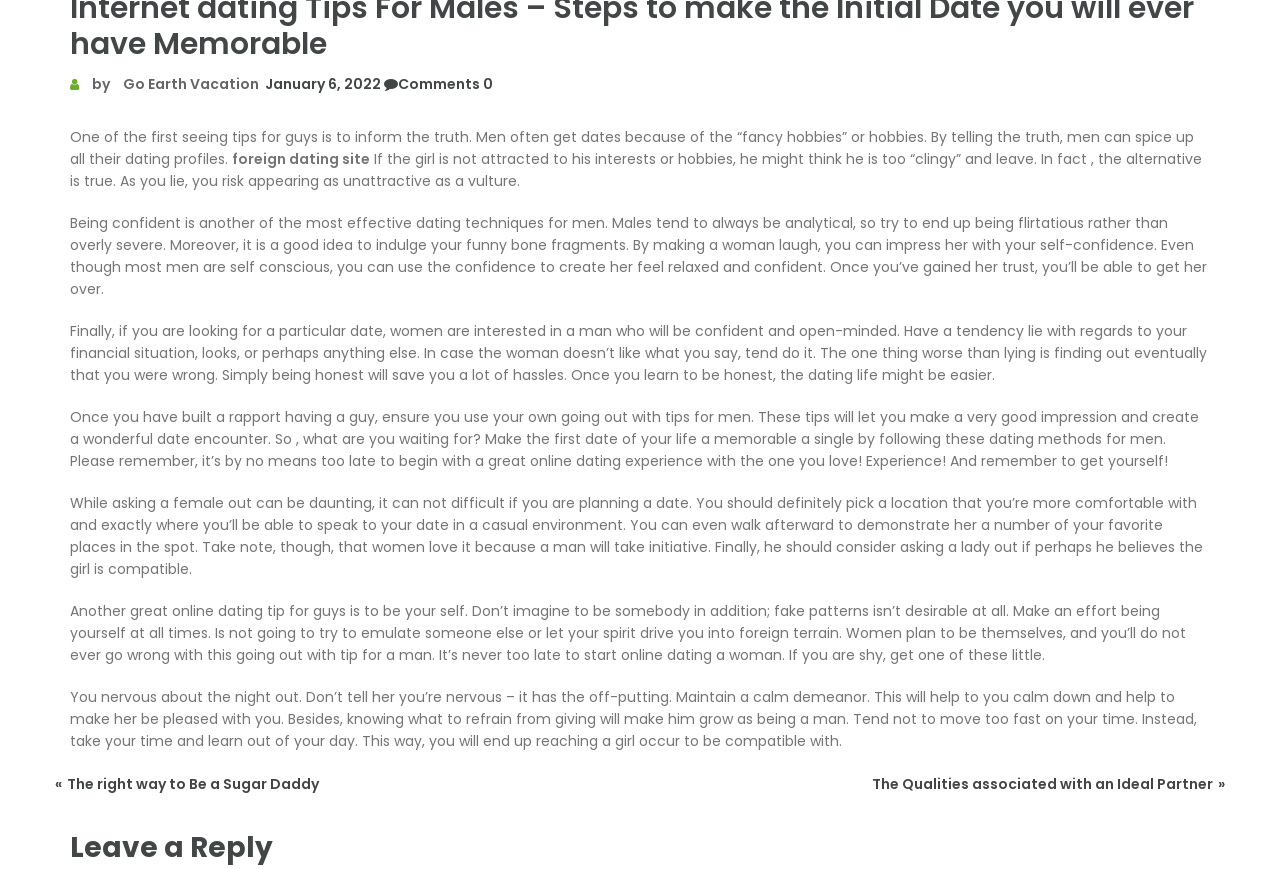Identify the bounding box coordinates for the UI element described by the following text: "Comments 0". Provide the coordinates as four float numbers between 0 and 1, in the format [left, top, right, bottom].

[0.298, 0.085, 0.385, 0.108]